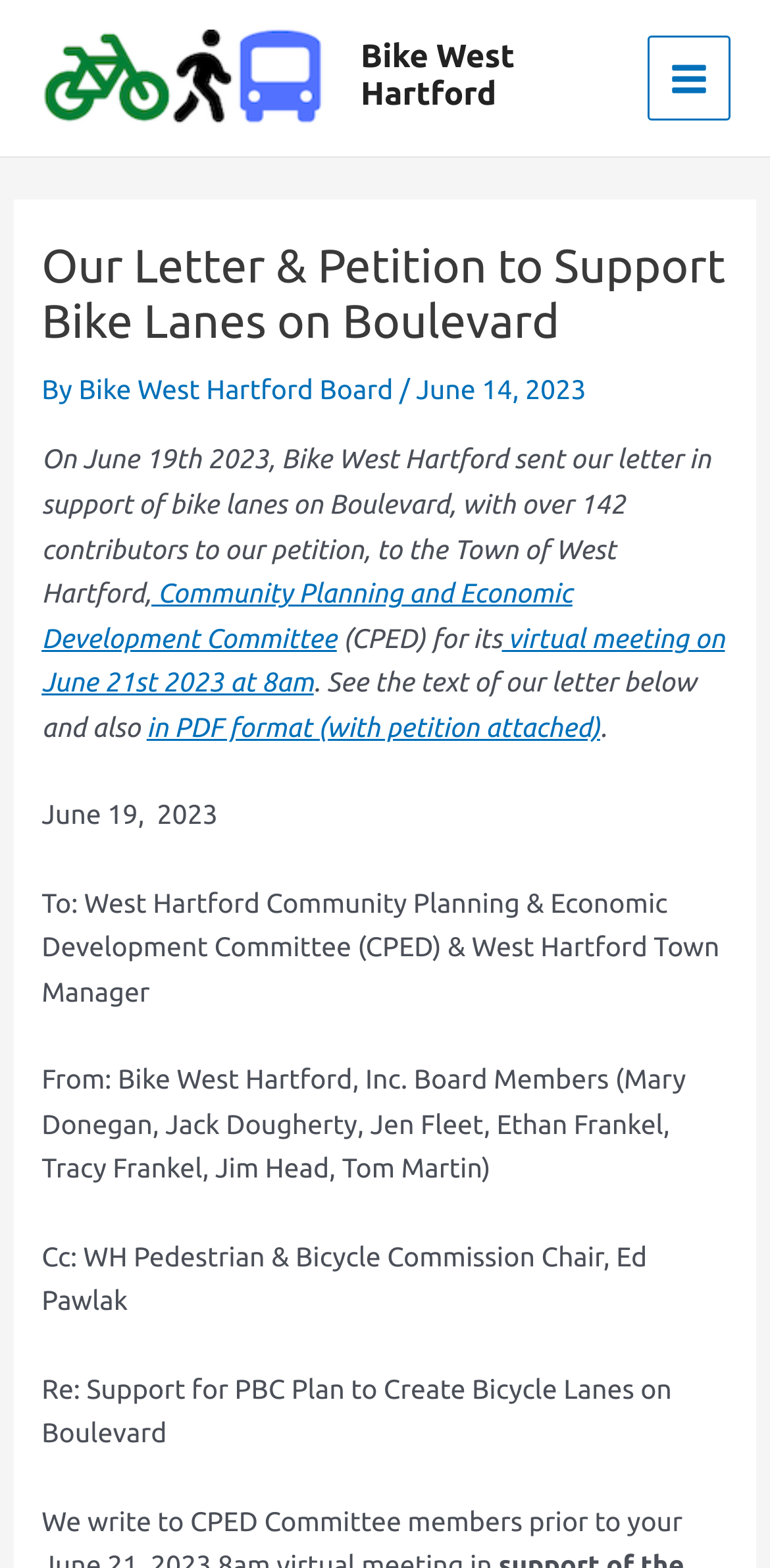Give a concise answer using one word or a phrase to the following question:
Who are the recipients of the letter?

CPED and Town Manager